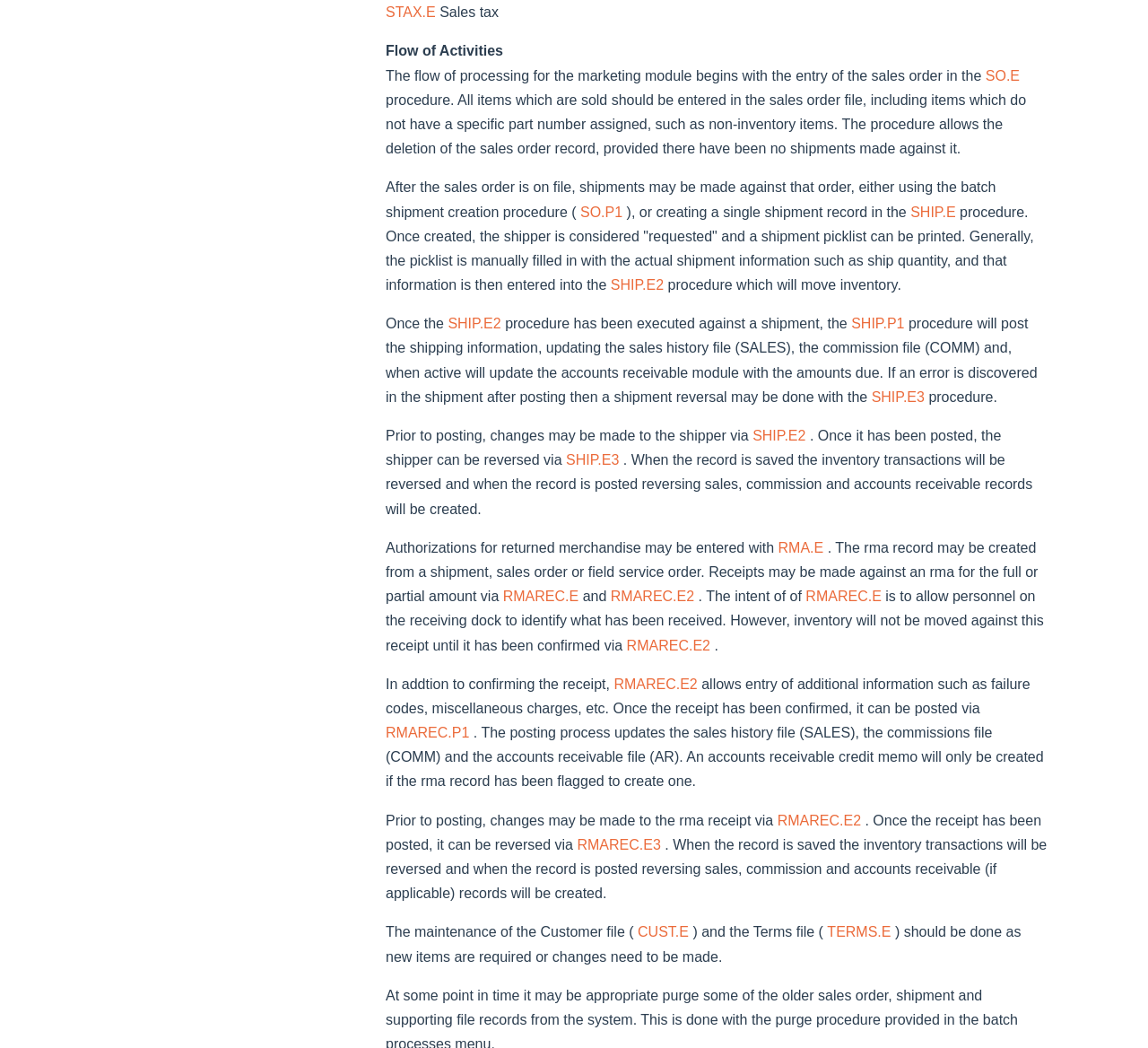Carefully examine the image and provide an in-depth answer to the question: What is the purpose of the shipment picklist?

Once created, the shipper is considered 'requested' and a shipment picklist can be printed. Generally, the picklist is manually filled in with the actual shipment information such as ship quantity, and that information is then entered into the procedure which will move inventory.